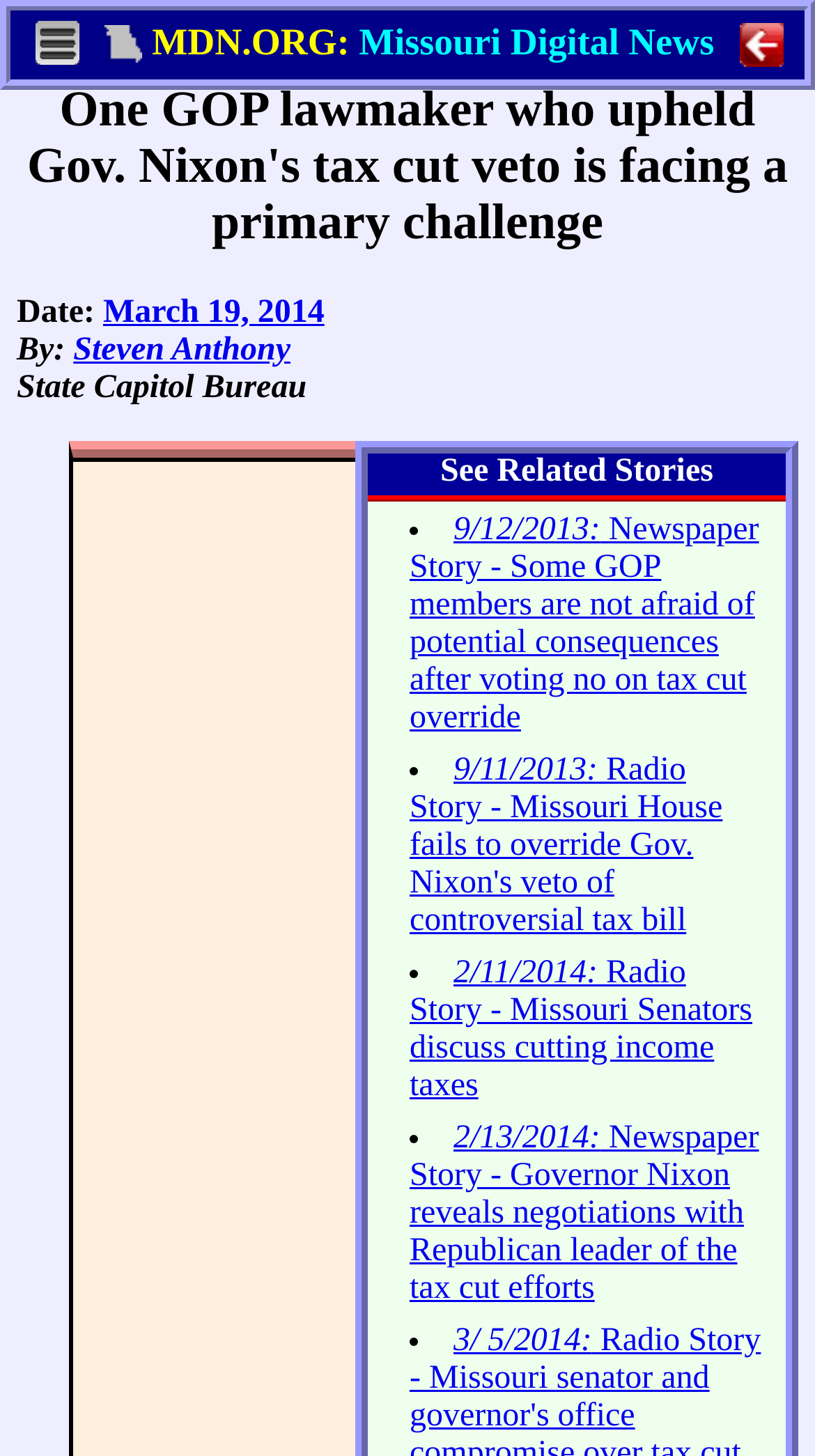Give an in-depth explanation of the webpage layout and content.

This webpage appears to be a news article about a GOP lawmaker who upheld Governor Nixon's tax cut veto and is now facing a primary challenge. At the top of the page, there are three images, with the first two being relatively small and the third being slightly larger. To the right of the images, there is a header section with the text "MDN.ORG:" and "Missouri Digital News". 

Below the header section, there is a large heading that repeats the title of the article. Underneath the heading, there is a section with the date "March 19, 2014" and the author's name "Steven Anthony" from the "State Capitol Bureau". 

The main content of the article is not explicitly described in the accessibility tree, but it is likely to be a news article discussing the GOP lawmaker and the primary challenge they are facing. 

On the right side of the page, there is a section with the title "See Related Stories" and a list of four related news articles, each with a bullet point and a brief description. The related stories are dated from September 2013 to February 2014 and appear to be about tax cuts and Governor Nixon's vetoes.